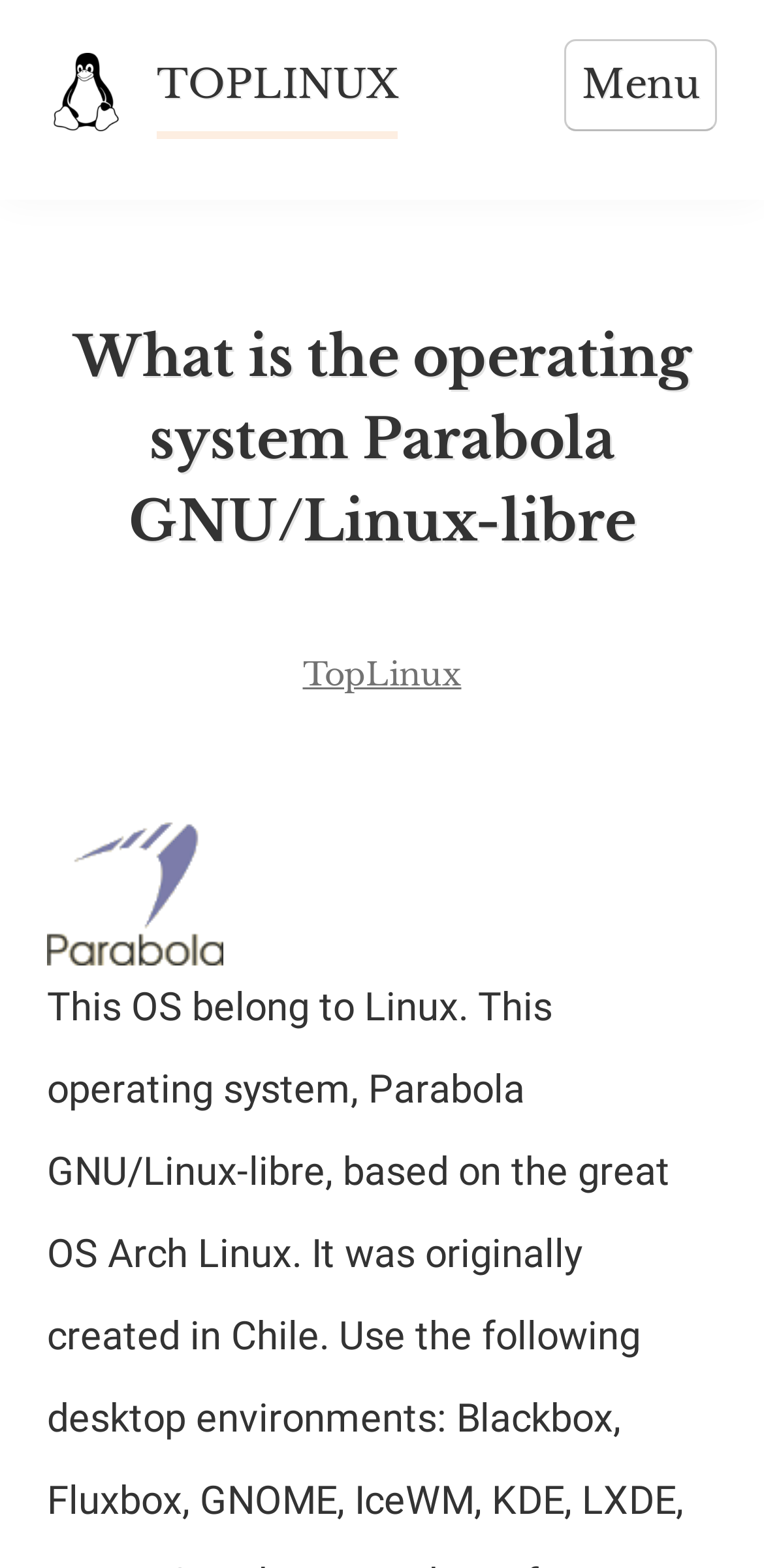How many links are there in the main menu?
Please provide a single word or phrase as your answer based on the screenshot.

Three